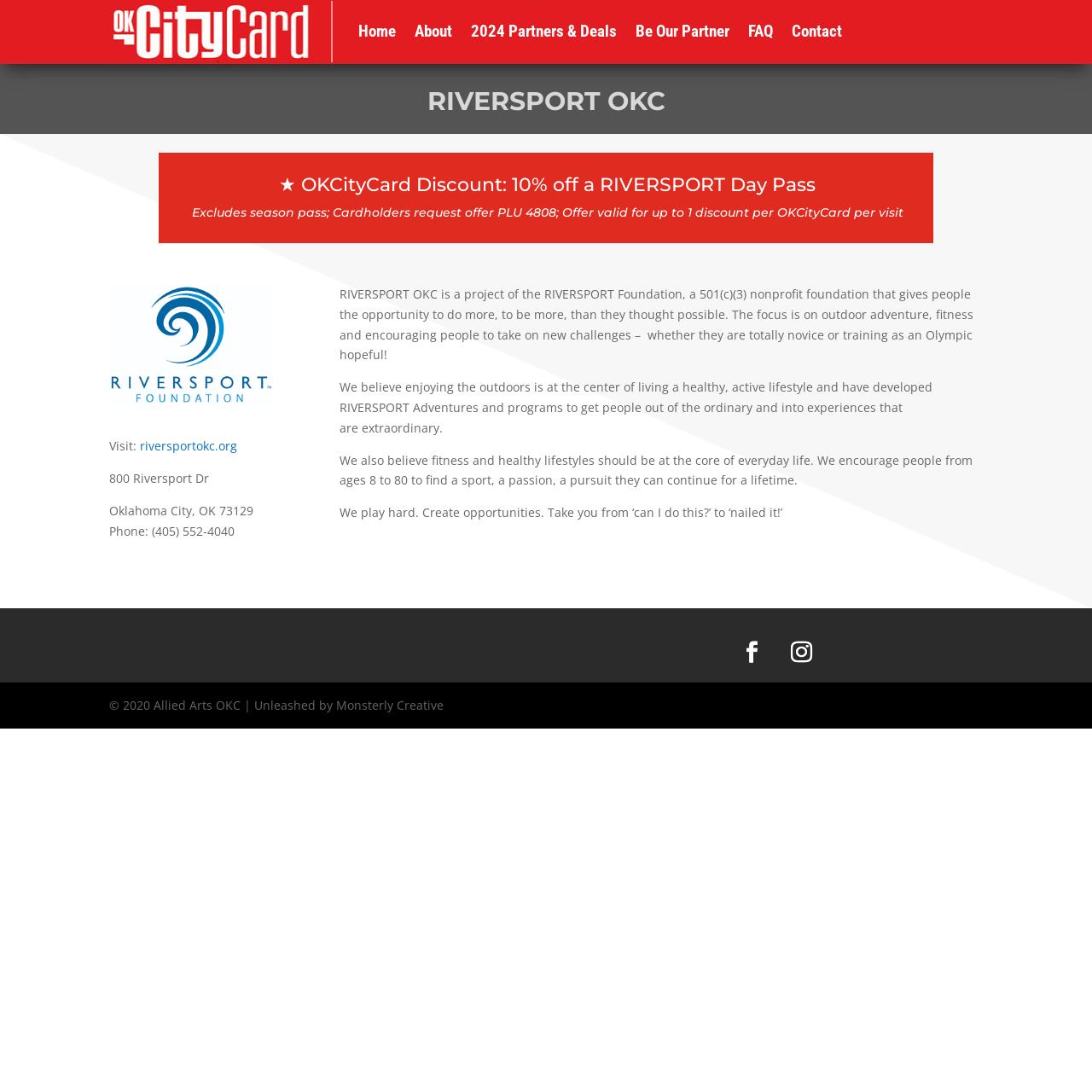What is the address of RIVERSPORT OKC?
Could you answer the question with a detailed and thorough explanation?

The address is mentioned in the StaticText elements '800 Riversport Dr' and 'Oklahoma City, OK 73129' which are located vertically below the 'Visit:' text.